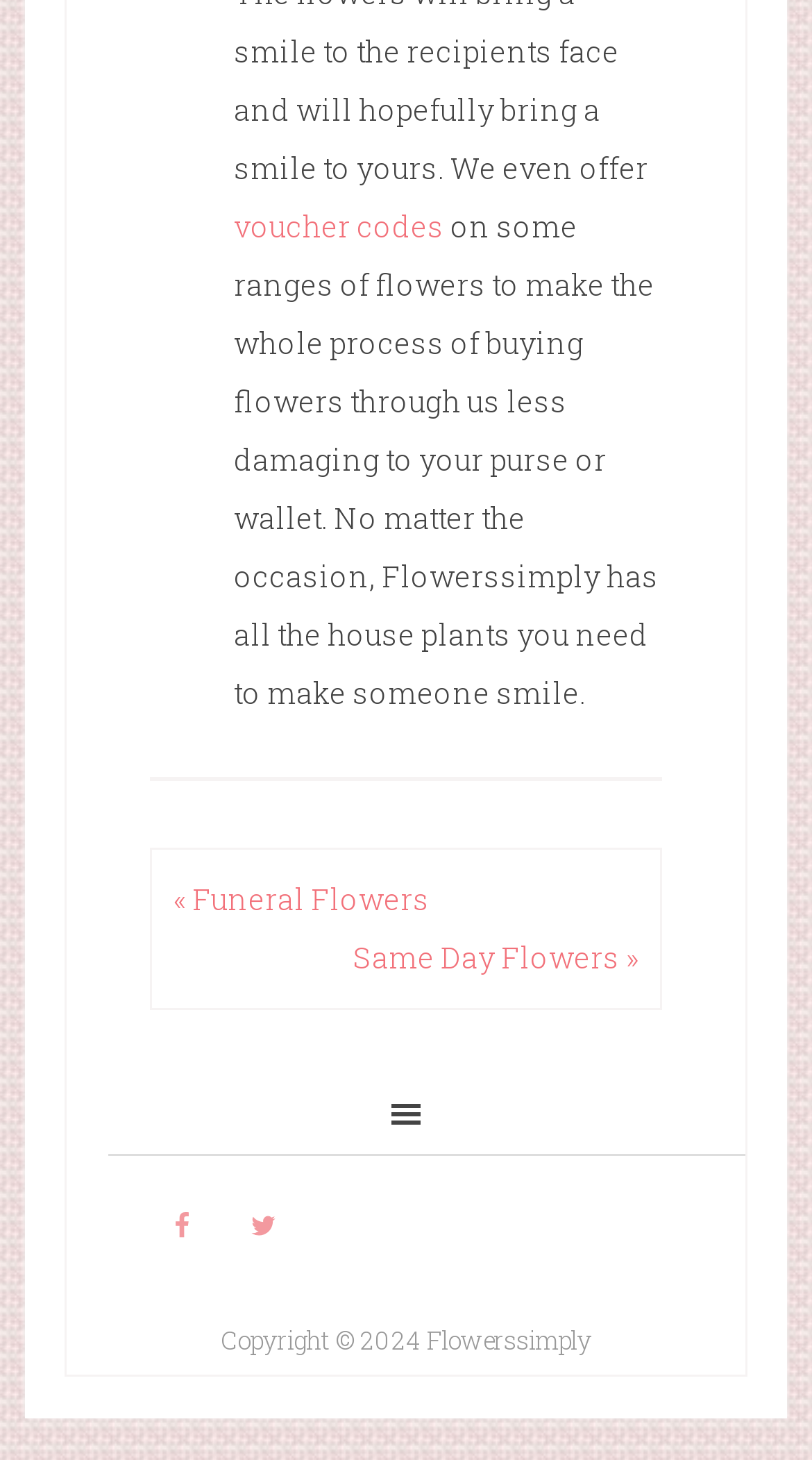What social media platforms can I find Flowerssimply on?
Provide an in-depth answer to the question, covering all aspects.

There are link elements for Facebook and Twitter, along with their corresponding image elements, indicating that Flowerssimply has a presence on these social media platforms.